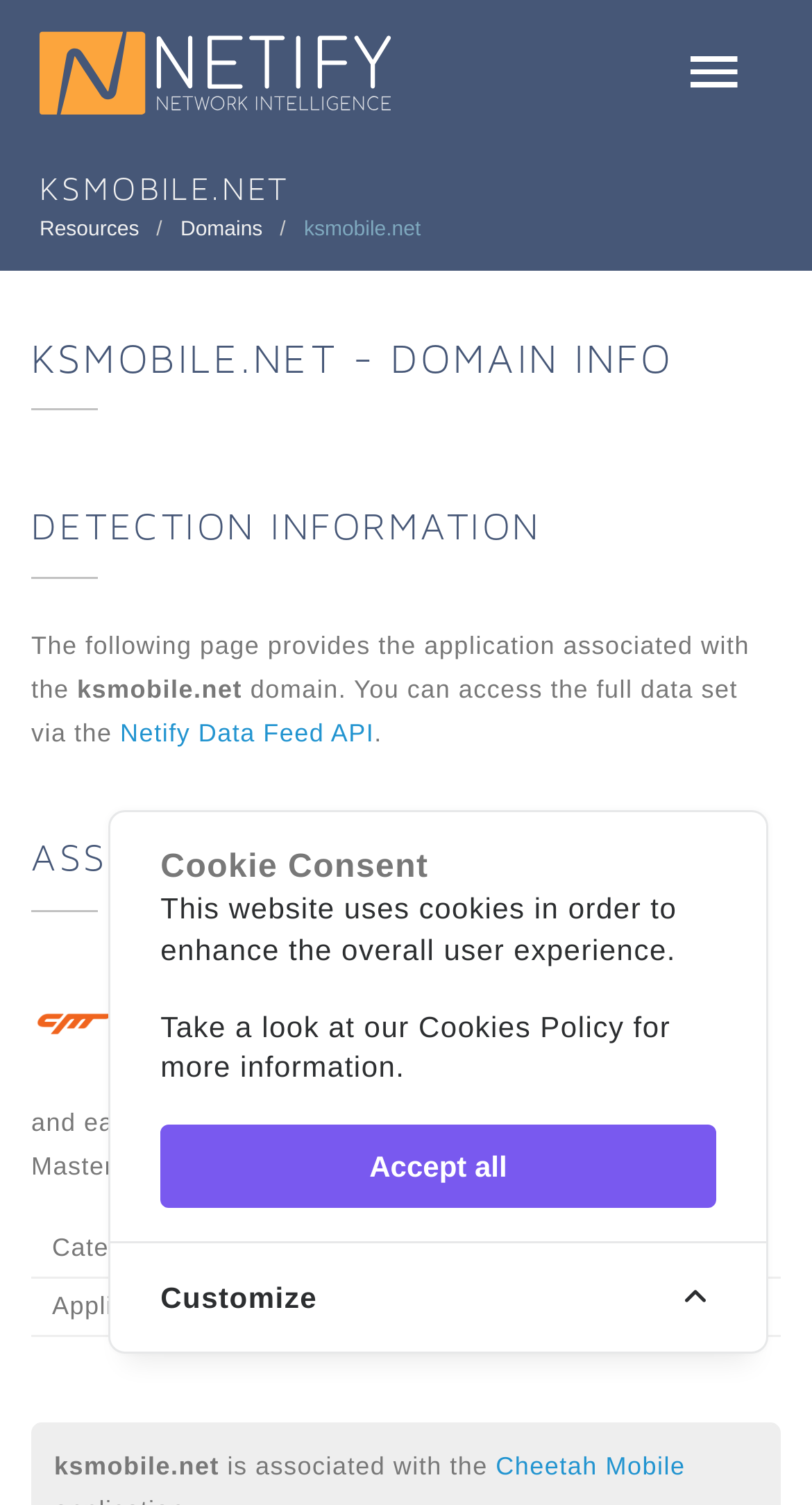What is the domain associated with Cheetah Mobile?
Utilize the image to construct a detailed and well-explained answer.

Based on the webpage, I found the heading 'KSMOBILE.NET - DOMAIN INFO' and the text 'ksmobile.net is associated with the Cheetah Mobile' which indicates that ksmobile.net is the domain associated with Cheetah Mobile.